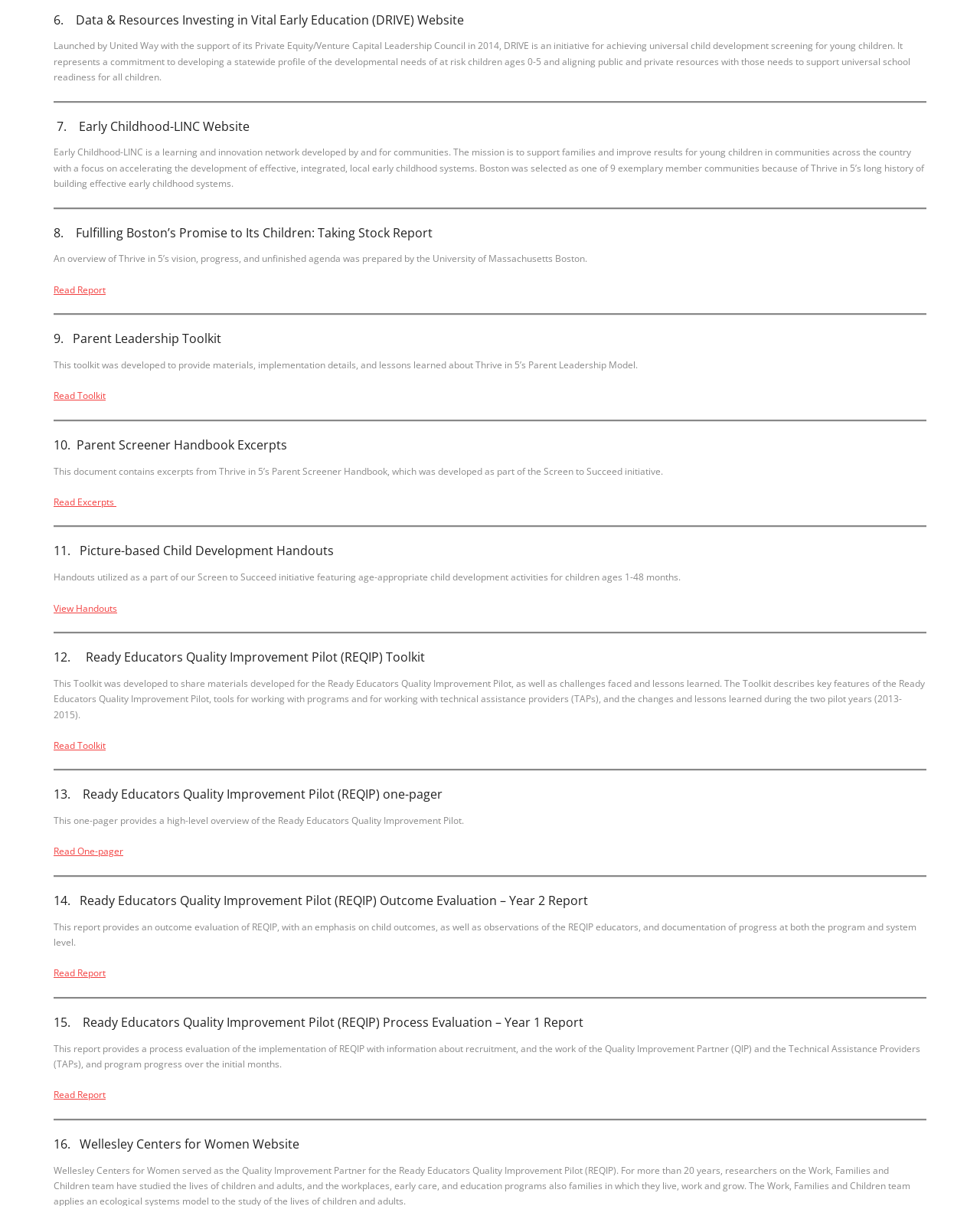Please specify the bounding box coordinates of the area that should be clicked to accomplish the following instruction: "Read Toolkit". The coordinates should consist of four float numbers between 0 and 1, i.e., [left, top, right, bottom].

[0.055, 0.323, 0.108, 0.334]